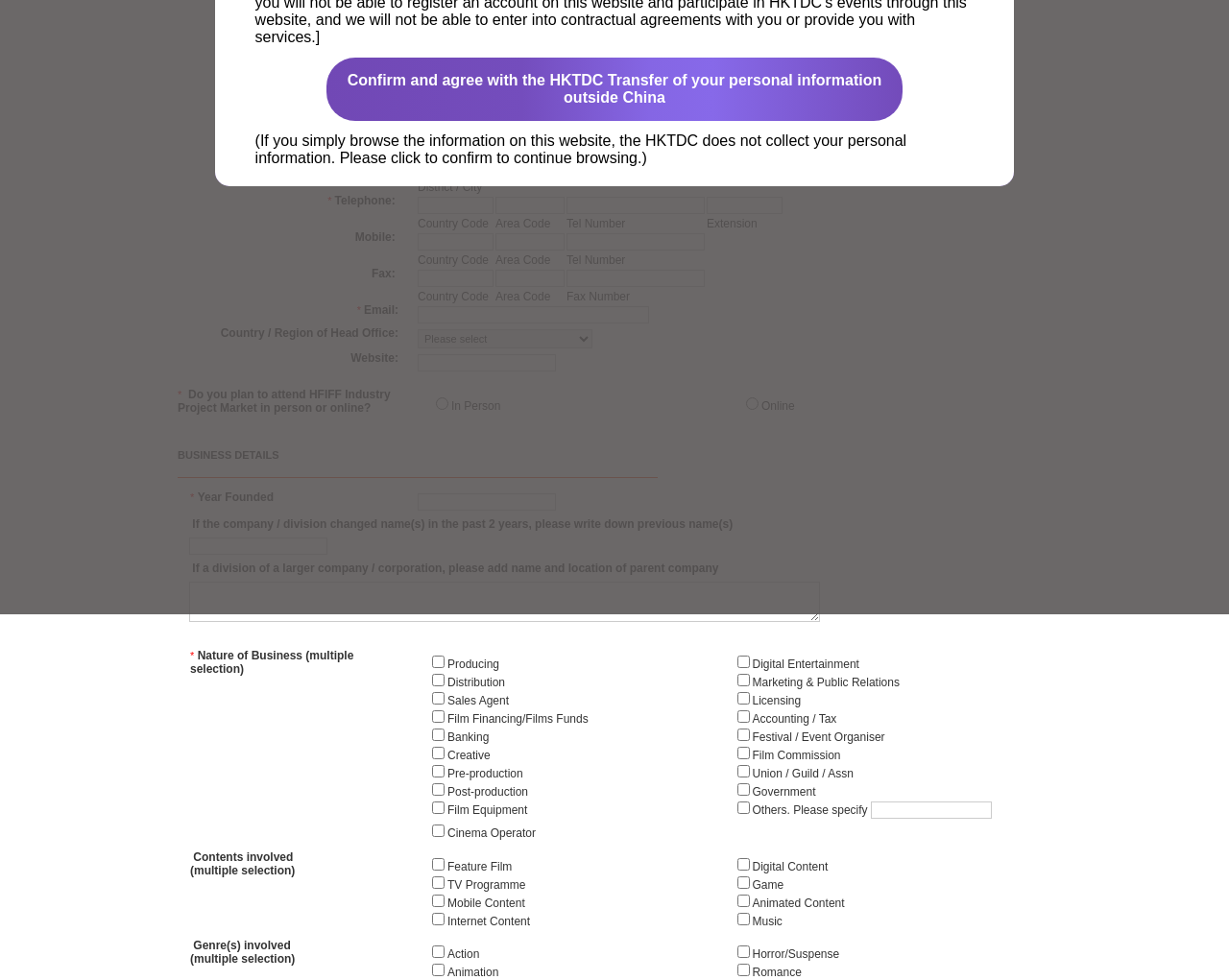Using the given element description, provide the bounding box coordinates (top-left x, top-left y, bottom-right x, bottom-right y) for the corresponding UI element in the screenshot: Union / Guild / Assn

[0.596, 0.782, 0.694, 0.796]